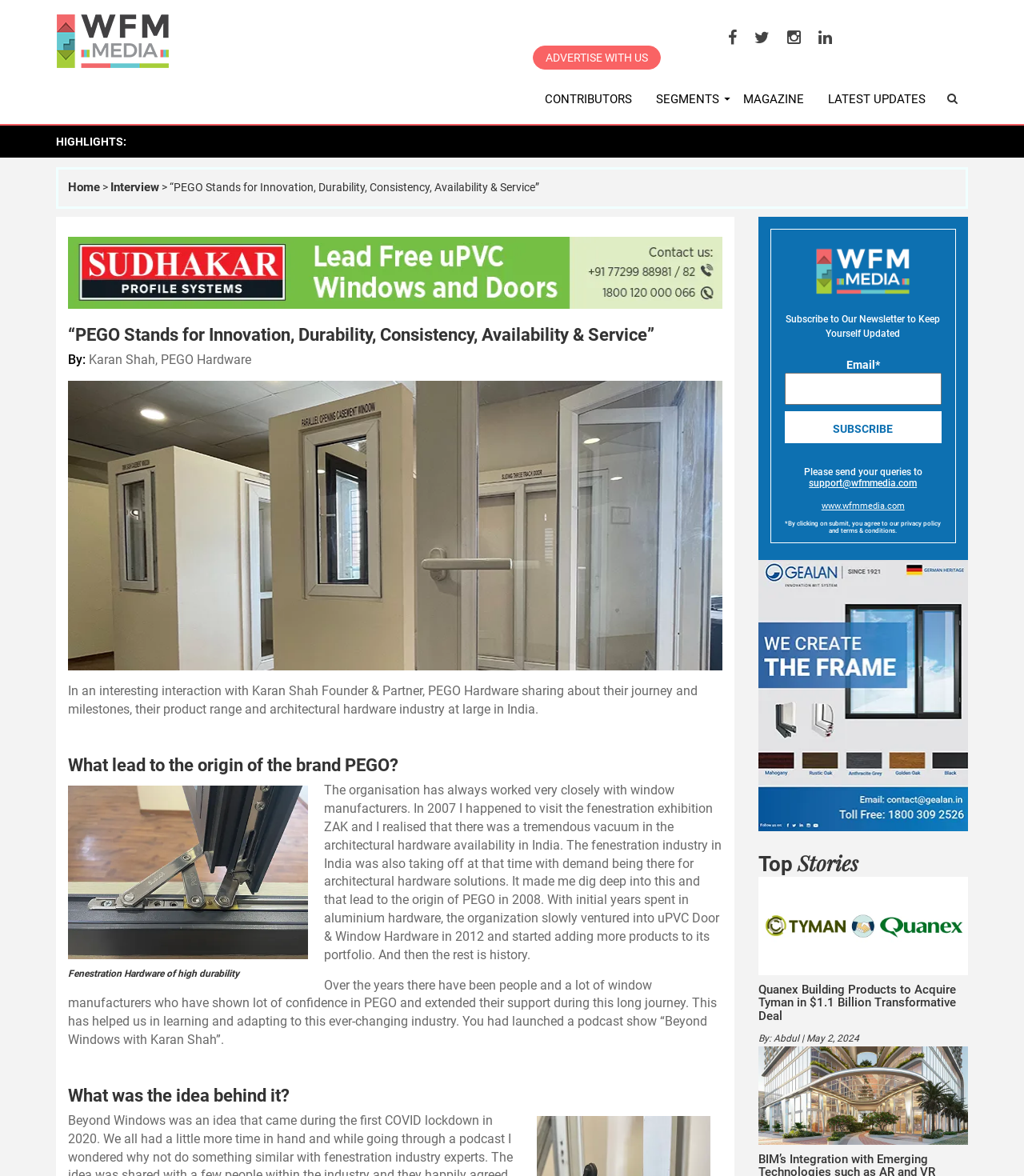Based on the visual content of the image, answer the question thoroughly: What is the name of the company that Quanex Building Products is acquiring?

The answer can be found in the text 'Quanex Building Products to Acquire Tyman in $1.1 Billion Transformative Deal' which is a news headline in the Top Stories section.